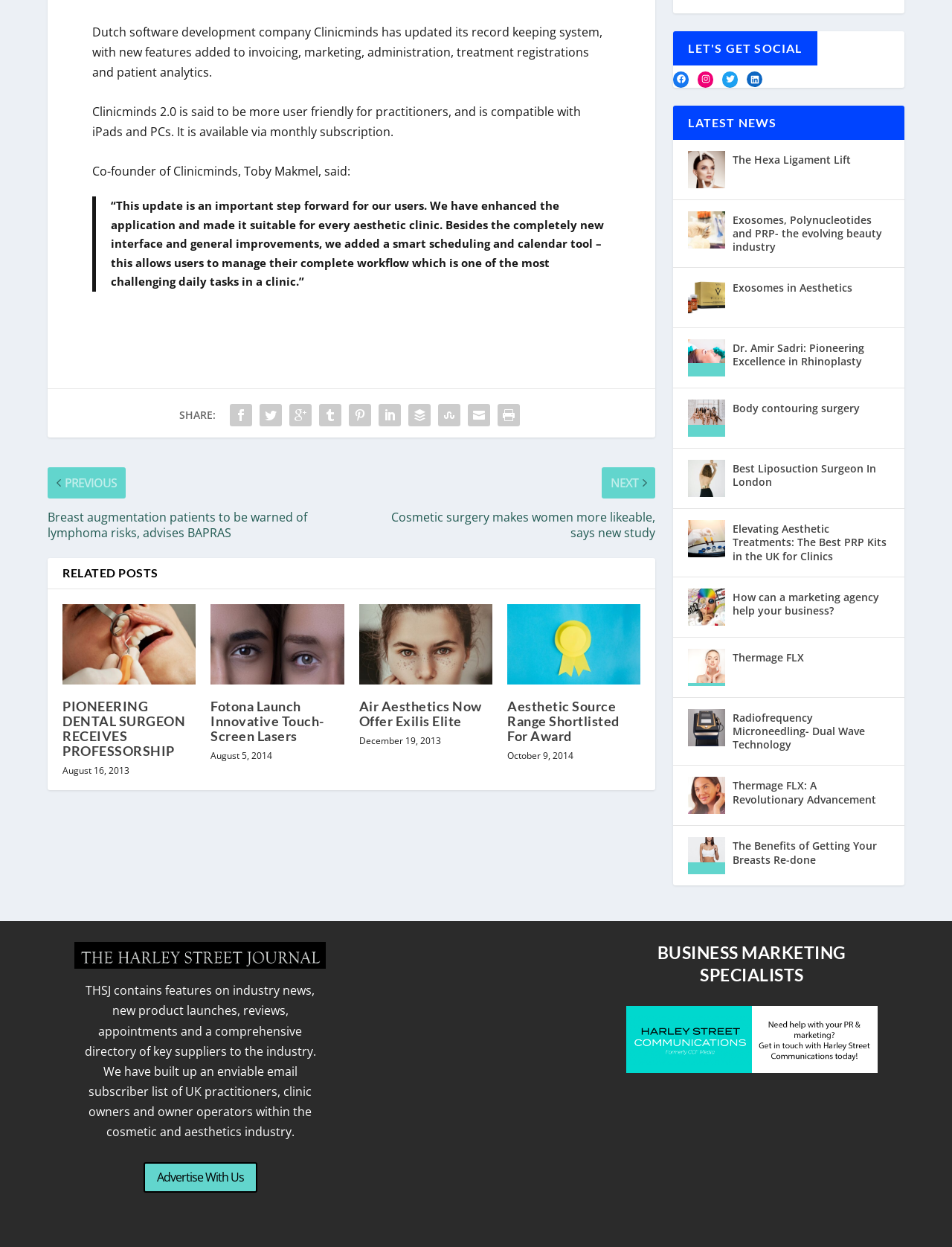Provide the bounding box coordinates of the HTML element described by the text: "Thermage FLX".

[0.77, 0.52, 0.845, 0.535]